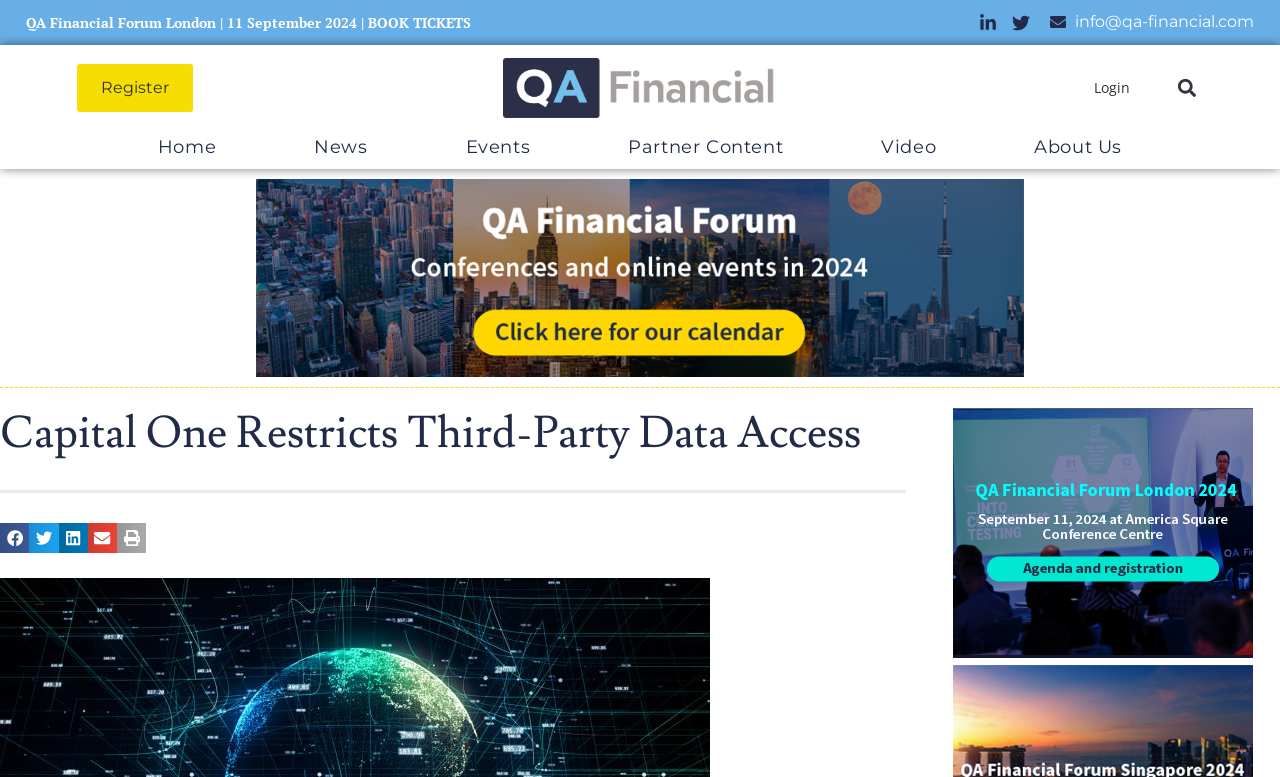Using the information shown in the image, answer the question with as much detail as possible: What social media platforms can users share the article on?

The webpage has buttons for sharing the article on Facebook, Twitter, LinkedIn, and Email, indicating that users can share the article on these social media platforms.